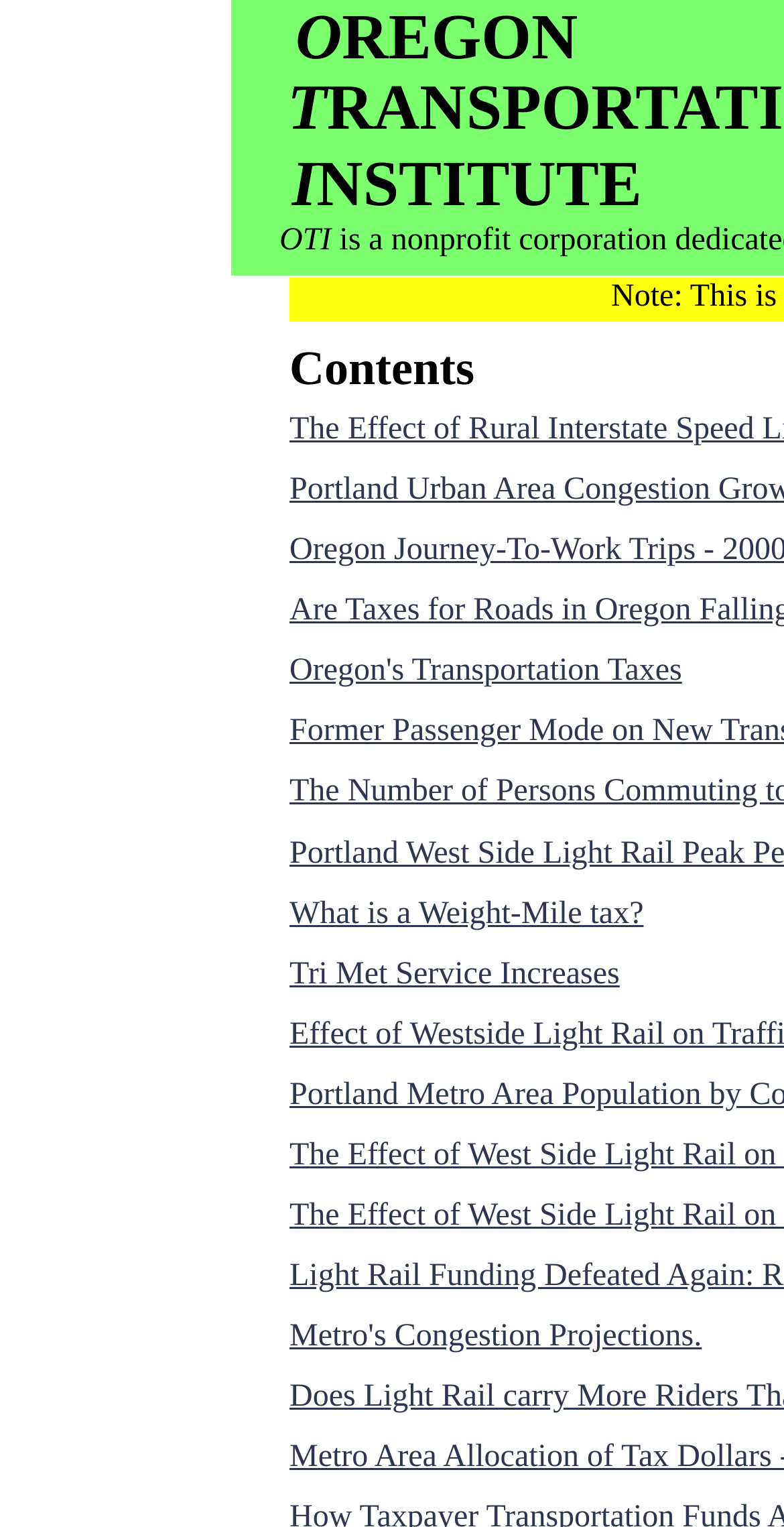Respond with a single word or phrase to the following question:
What is the topic of the webpage?

Transportation